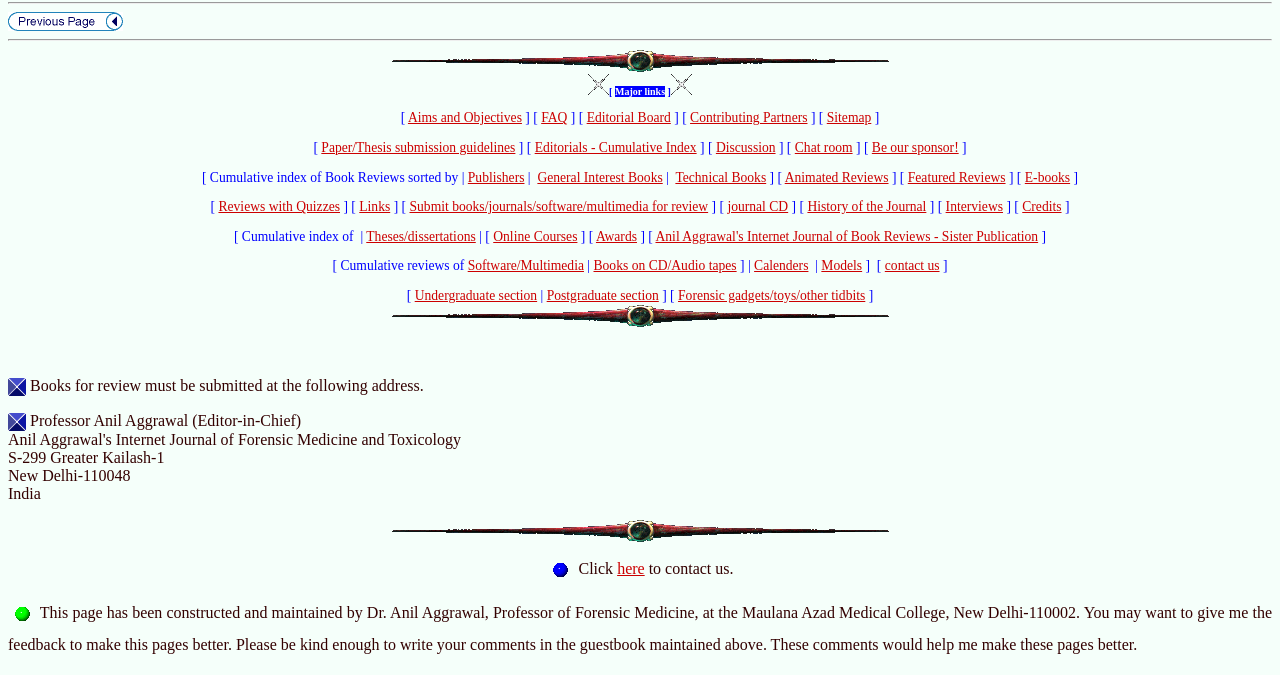Please specify the bounding box coordinates of the clickable section necessary to execute the following command: "Click here to contact us".

[0.482, 0.83, 0.504, 0.855]